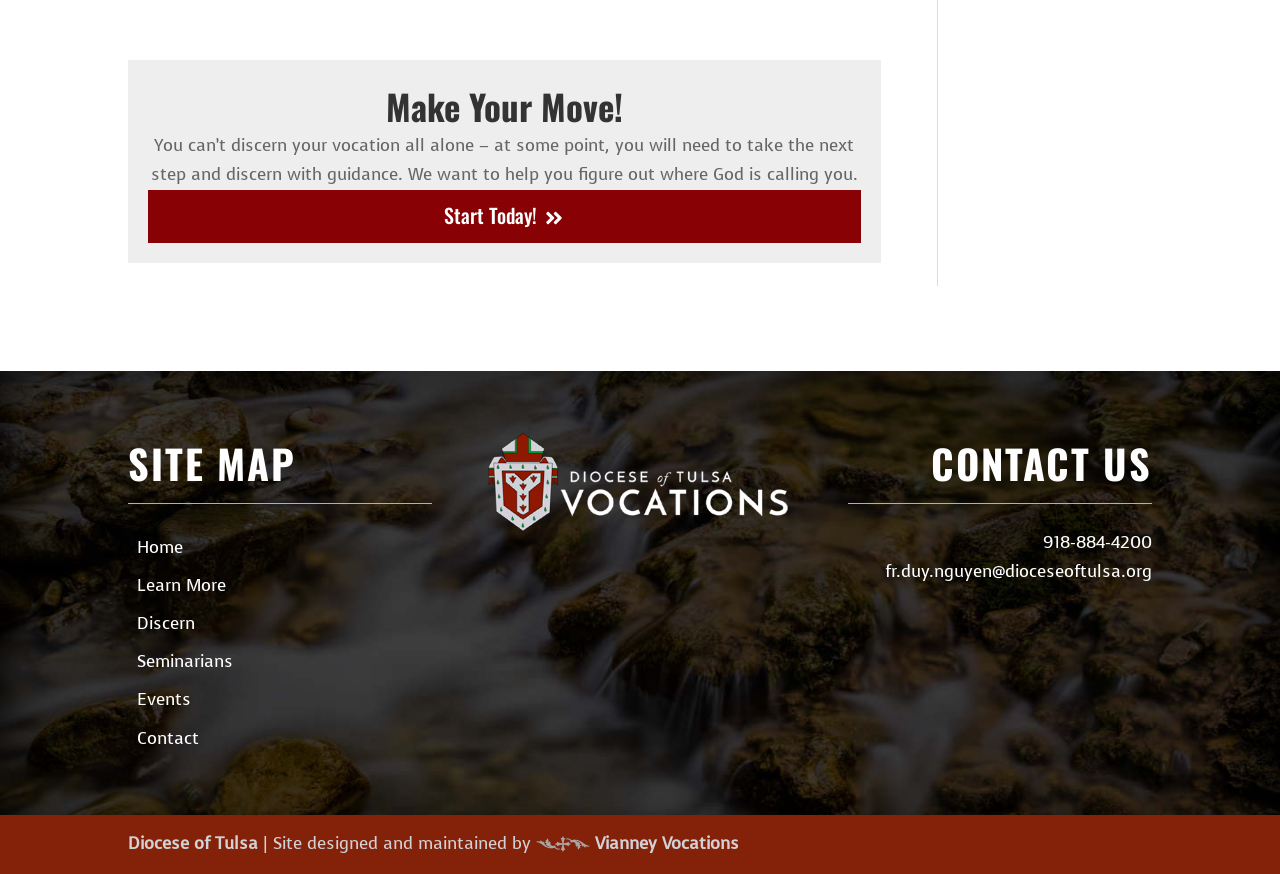Please determine the bounding box coordinates, formatted as (top-left x, top-left y, bottom-right x, bottom-right y), with all values as floating point numbers between 0 and 1. Identify the bounding box of the region described as: Start Today!

[0.116, 0.218, 0.673, 0.278]